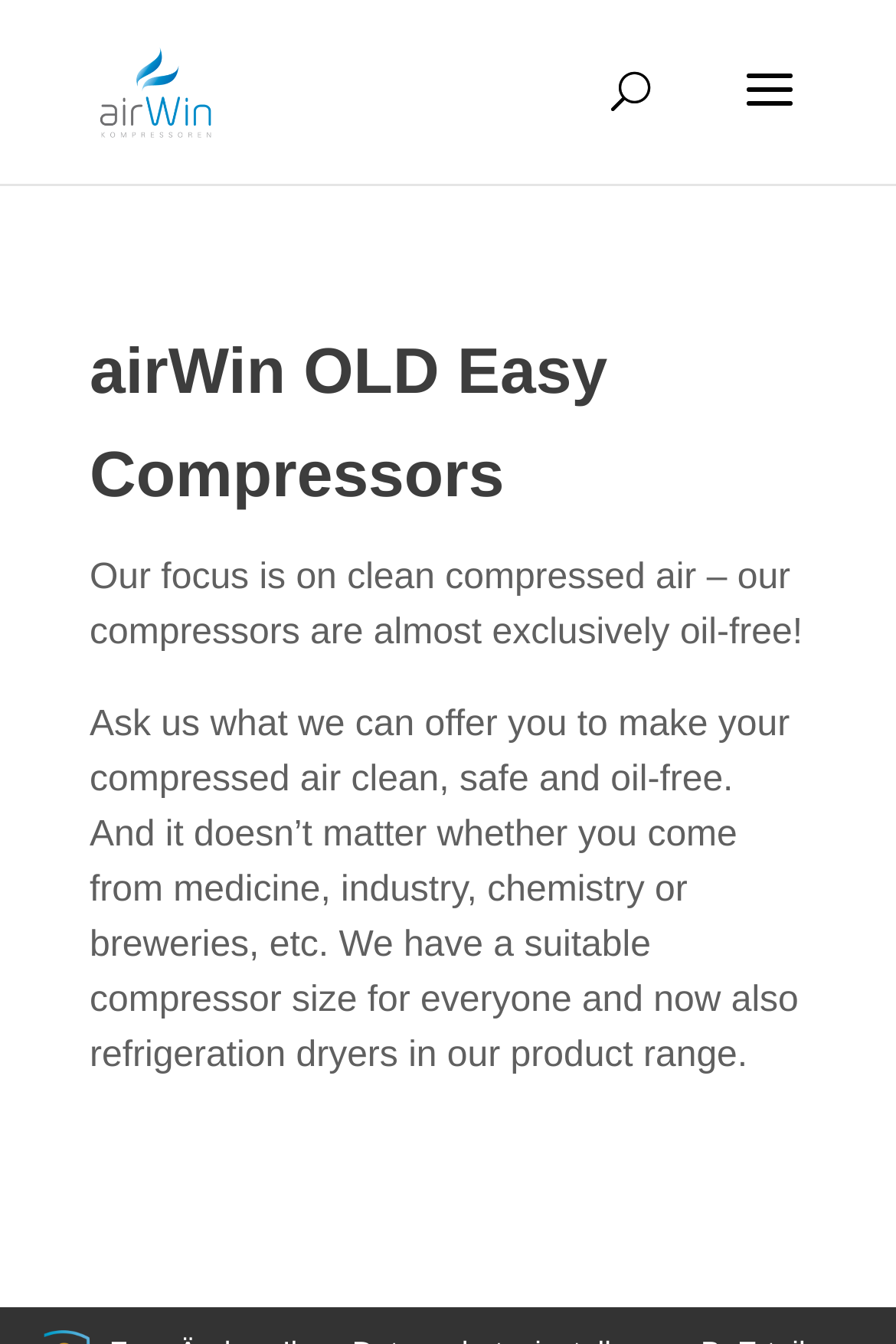Locate and generate the text content of the webpage's heading.

airWin OLD Easy Compressors